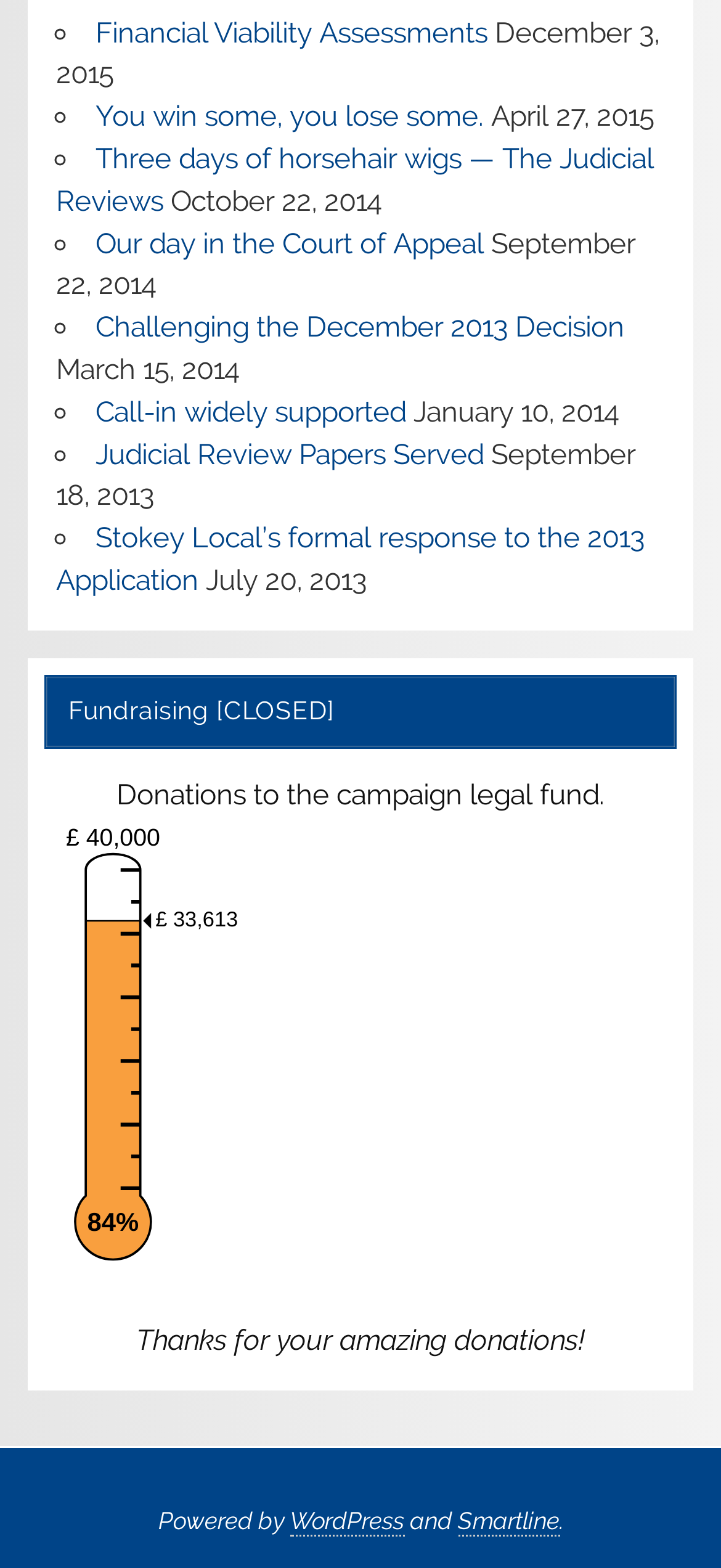Find the bounding box coordinates of the element you need to click on to perform this action: 'Click on 'Smartline''. The coordinates should be represented by four float values between 0 and 1, in the format [left, top, right, bottom].

[0.635, 0.961, 0.776, 0.98]